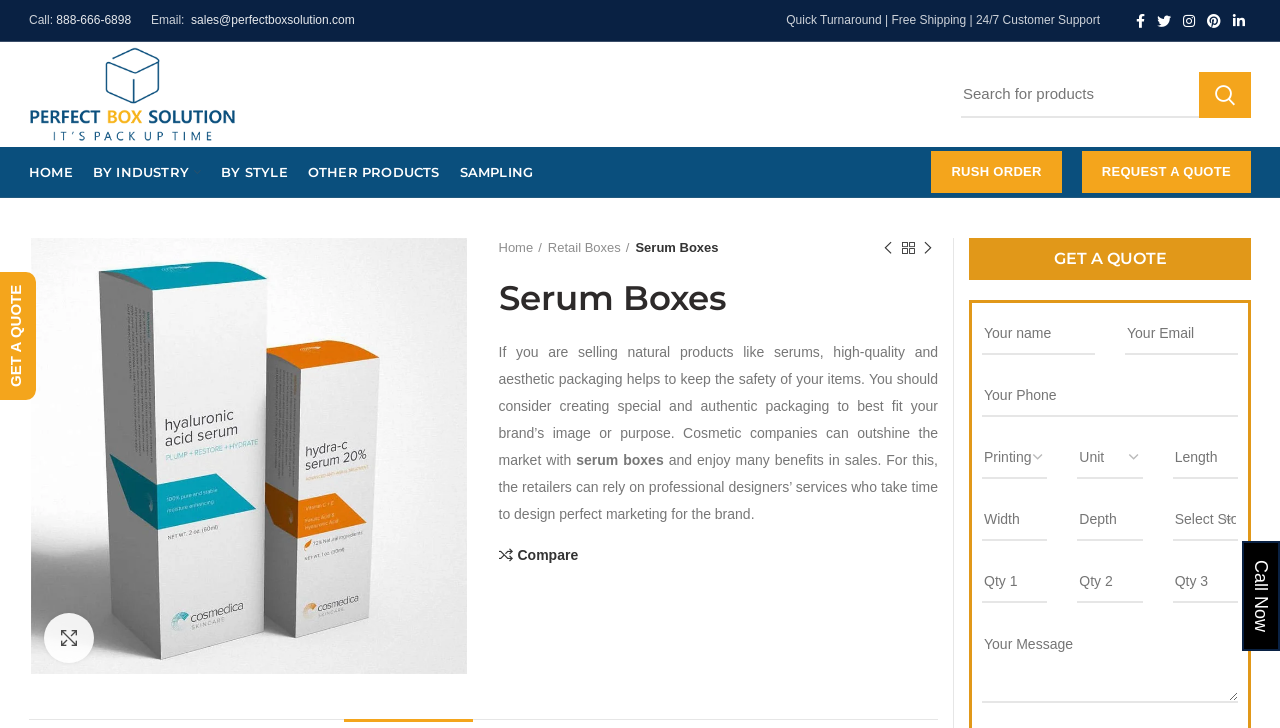Determine the bounding box coordinates of the clickable region to carry out the instruction: "Request a quote".

[0.845, 0.207, 0.977, 0.265]